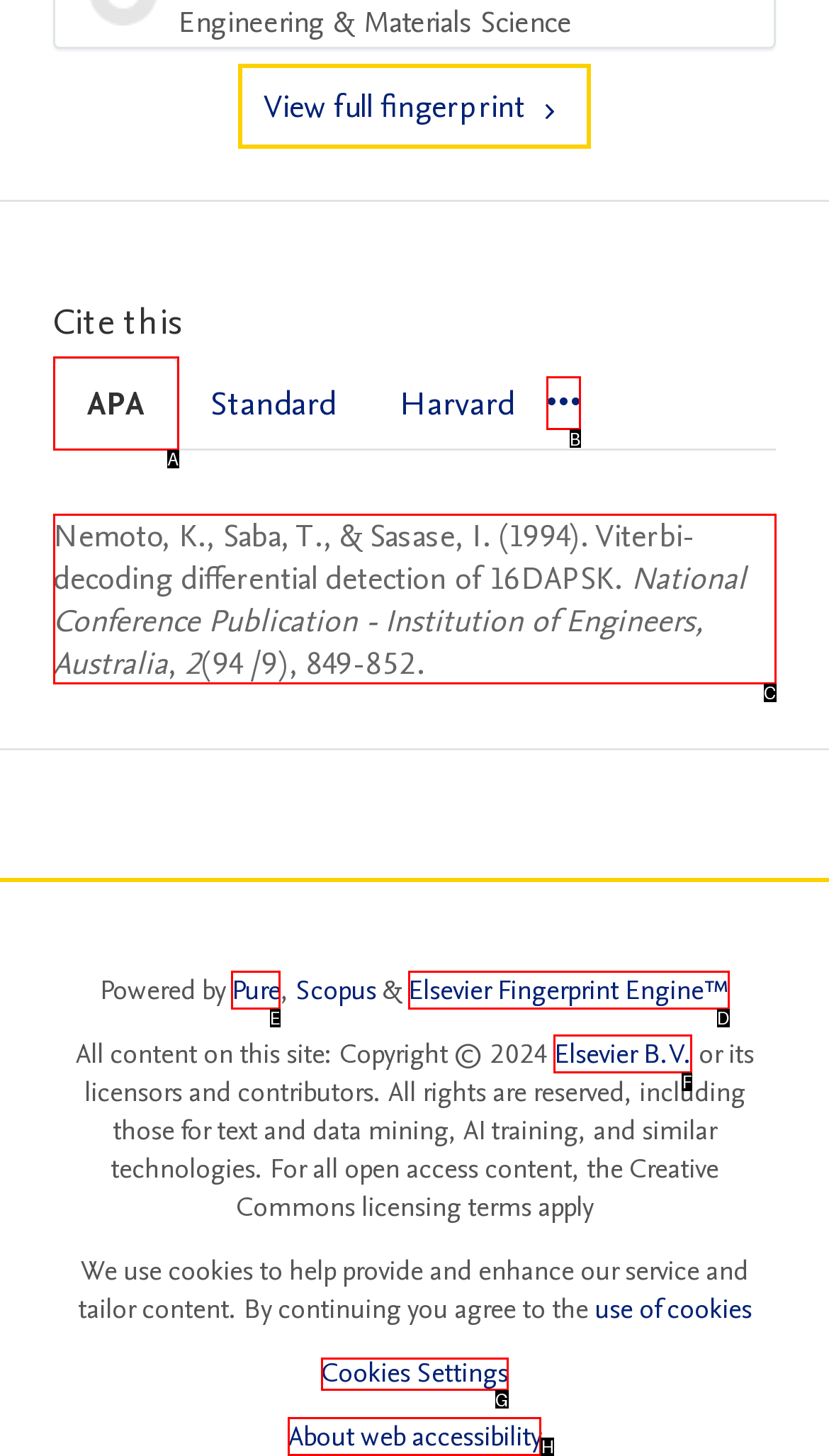Select the HTML element to finish the task: Visit Pure website Reply with the letter of the correct option.

E